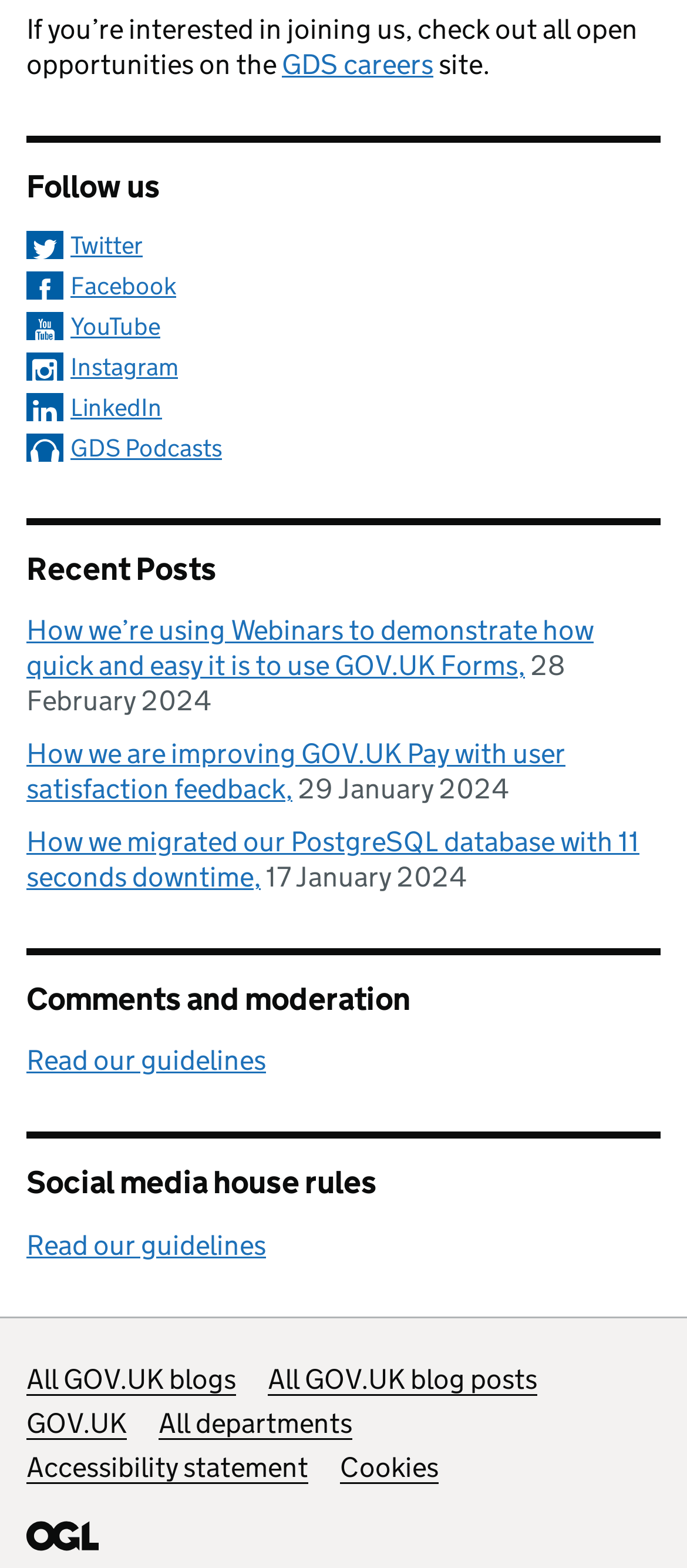Find the bounding box coordinates for the area that should be clicked to accomplish the instruction: "Read the guidelines for comments and moderation".

[0.038, 0.665, 0.387, 0.687]